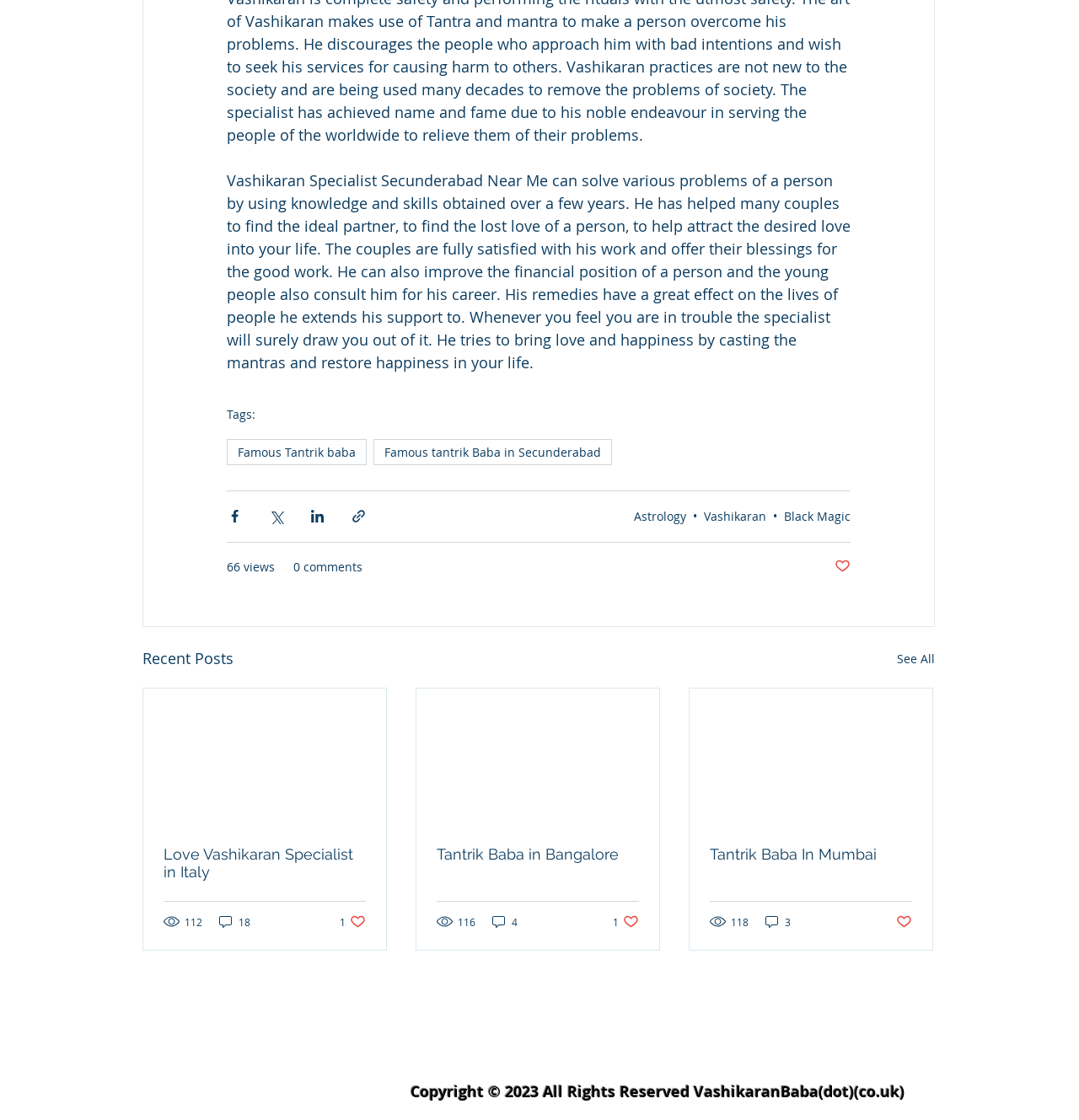Provide a one-word or short-phrase answer to the question:
What is the name of the link below the 'Recent Posts' heading?

See All